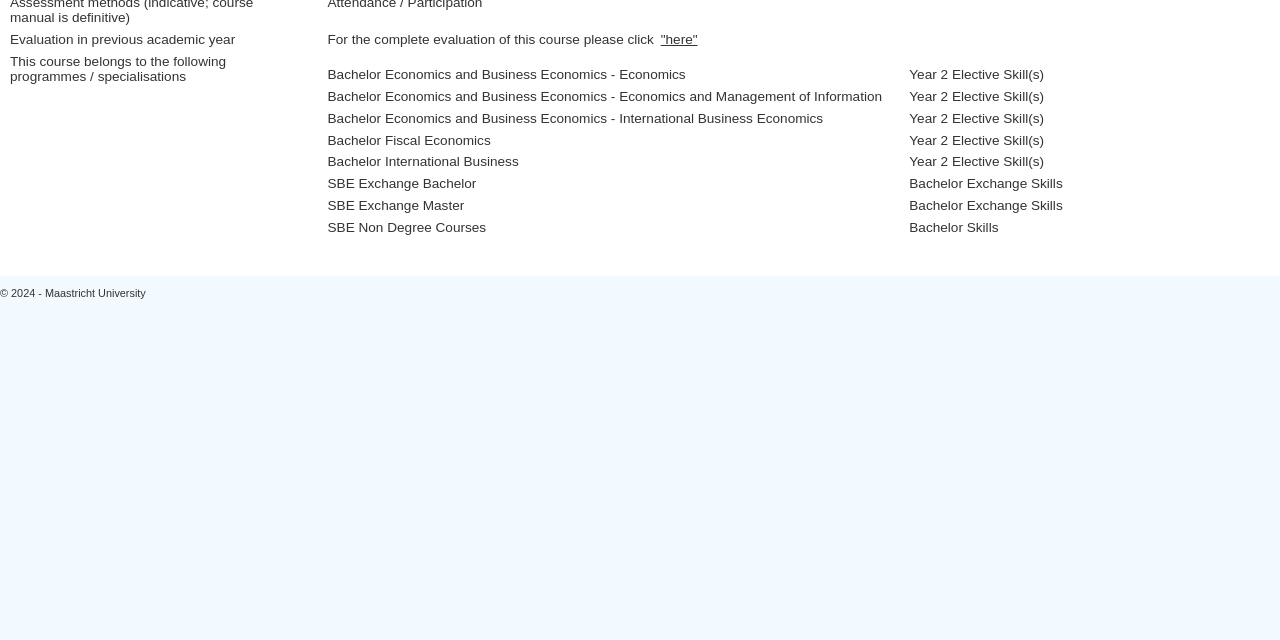Can you find the bounding box coordinates for the UI element given this description: ""here""? Provide the coordinates as four float numbers between 0 and 1: [left, top, right, bottom].

[0.514, 0.05, 0.547, 0.073]